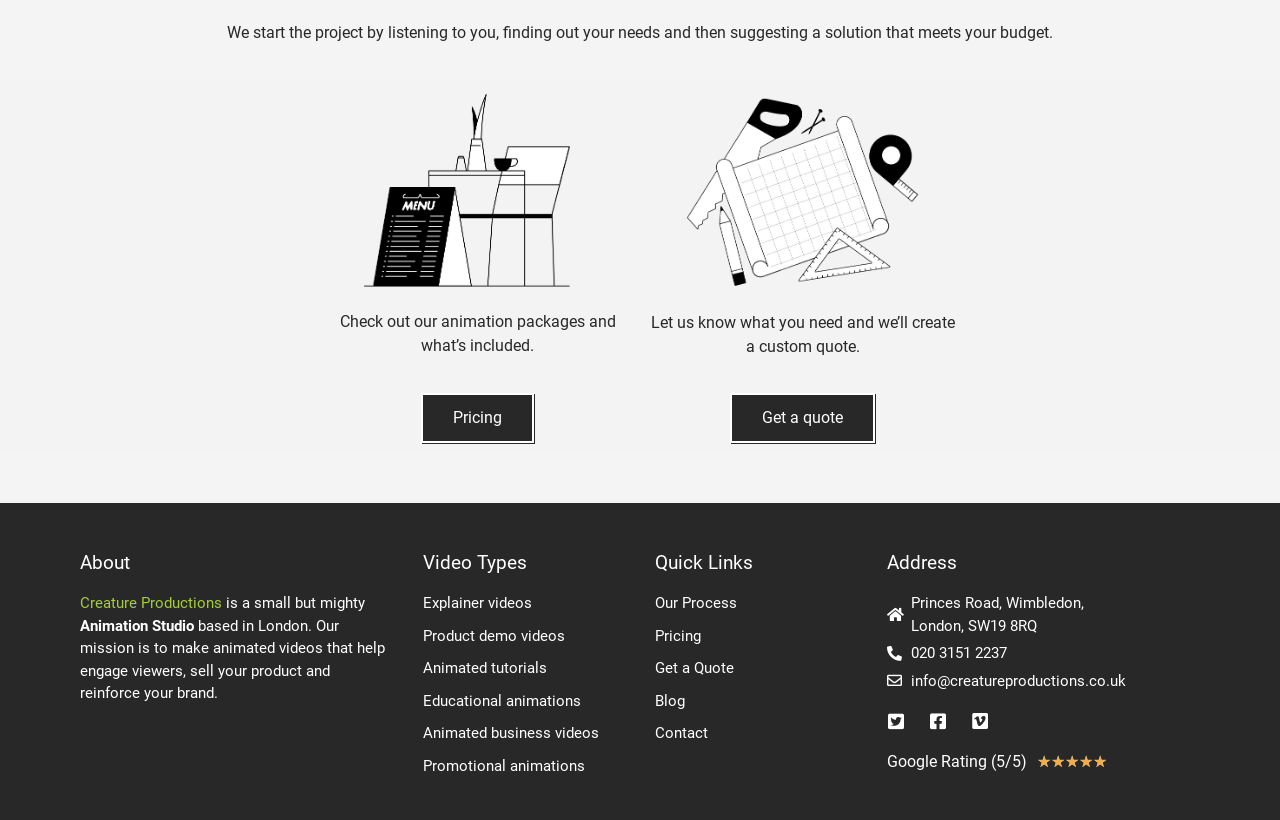Locate the bounding box coordinates of the segment that needs to be clicked to meet this instruction: "Learn more about explainer videos".

[0.33, 0.722, 0.488, 0.749]